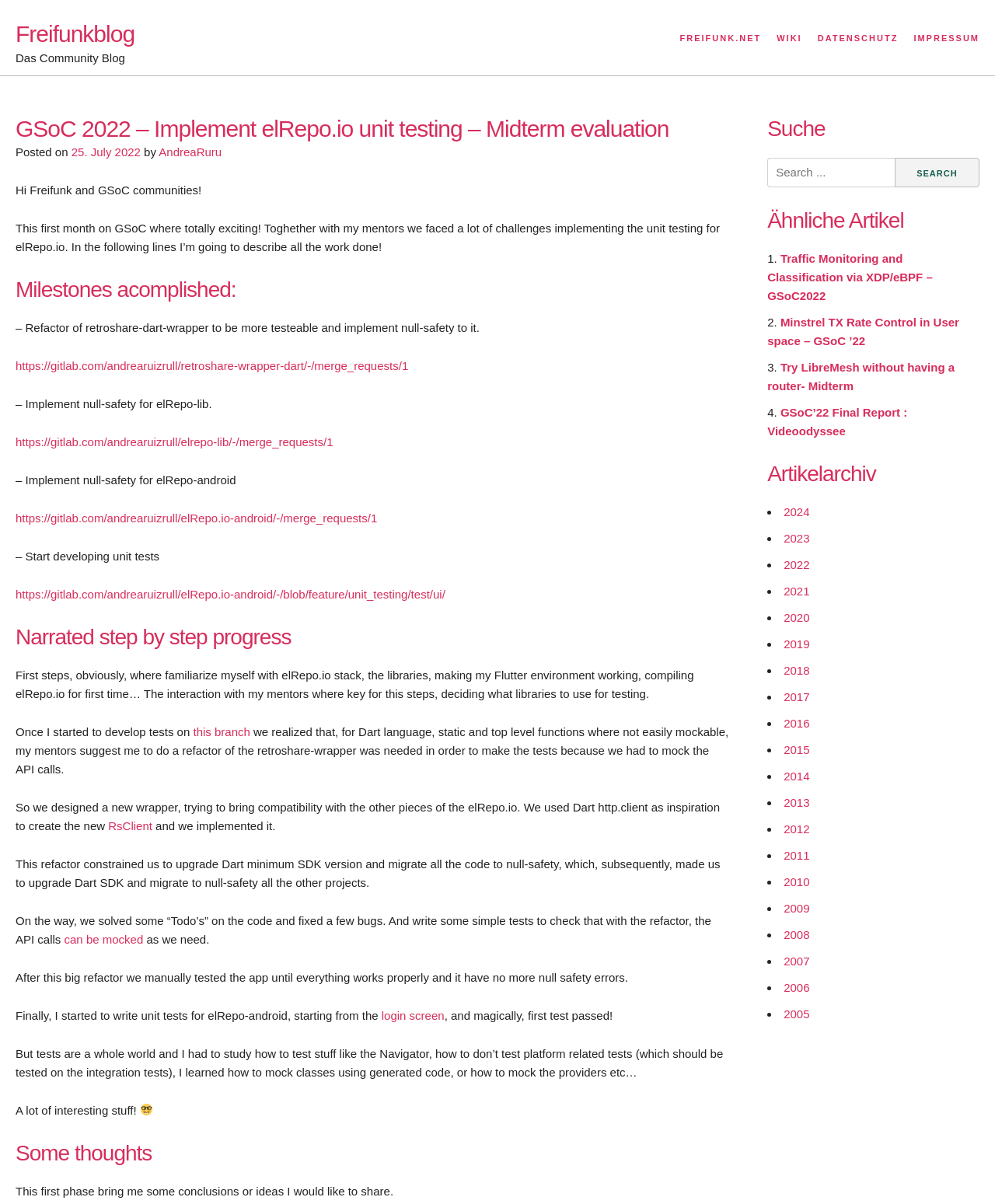Provide the bounding box coordinates of the HTML element this sentence describes: "parent_node: Search for: value="Search"". The bounding box coordinates consist of four float numbers between 0 and 1, i.e., [left, top, right, bottom].

[0.899, 0.131, 0.984, 0.156]